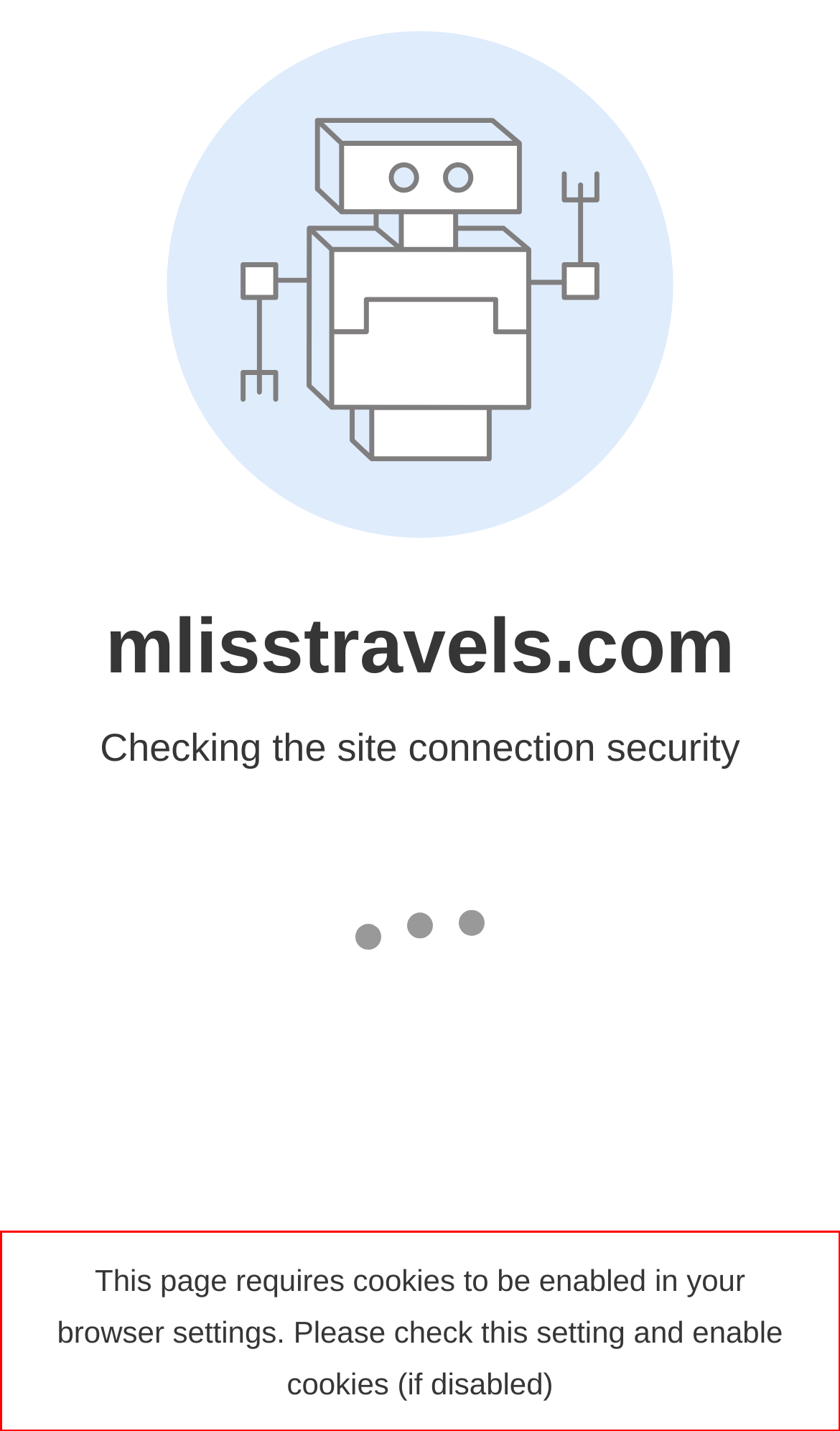Using the provided screenshot of a webpage, recognize the text inside the red rectangle bounding box by performing OCR.

This page requires cookies to be enabled in your browser settings. Please check this setting and enable cookies (if disabled)